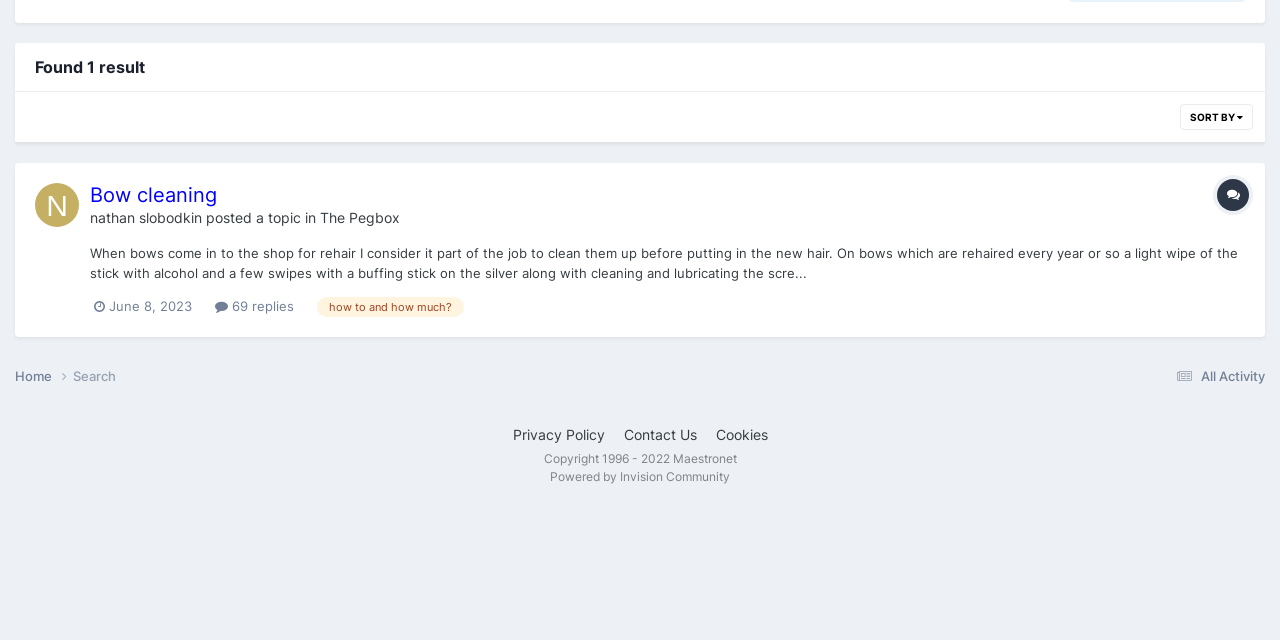Given the element description, predict the bounding box coordinates in the format (top-left x, top-left y, bottom-right x, bottom-right y), using floating point numbers between 0 and 1: how to and how much?

[0.248, 0.464, 0.362, 0.495]